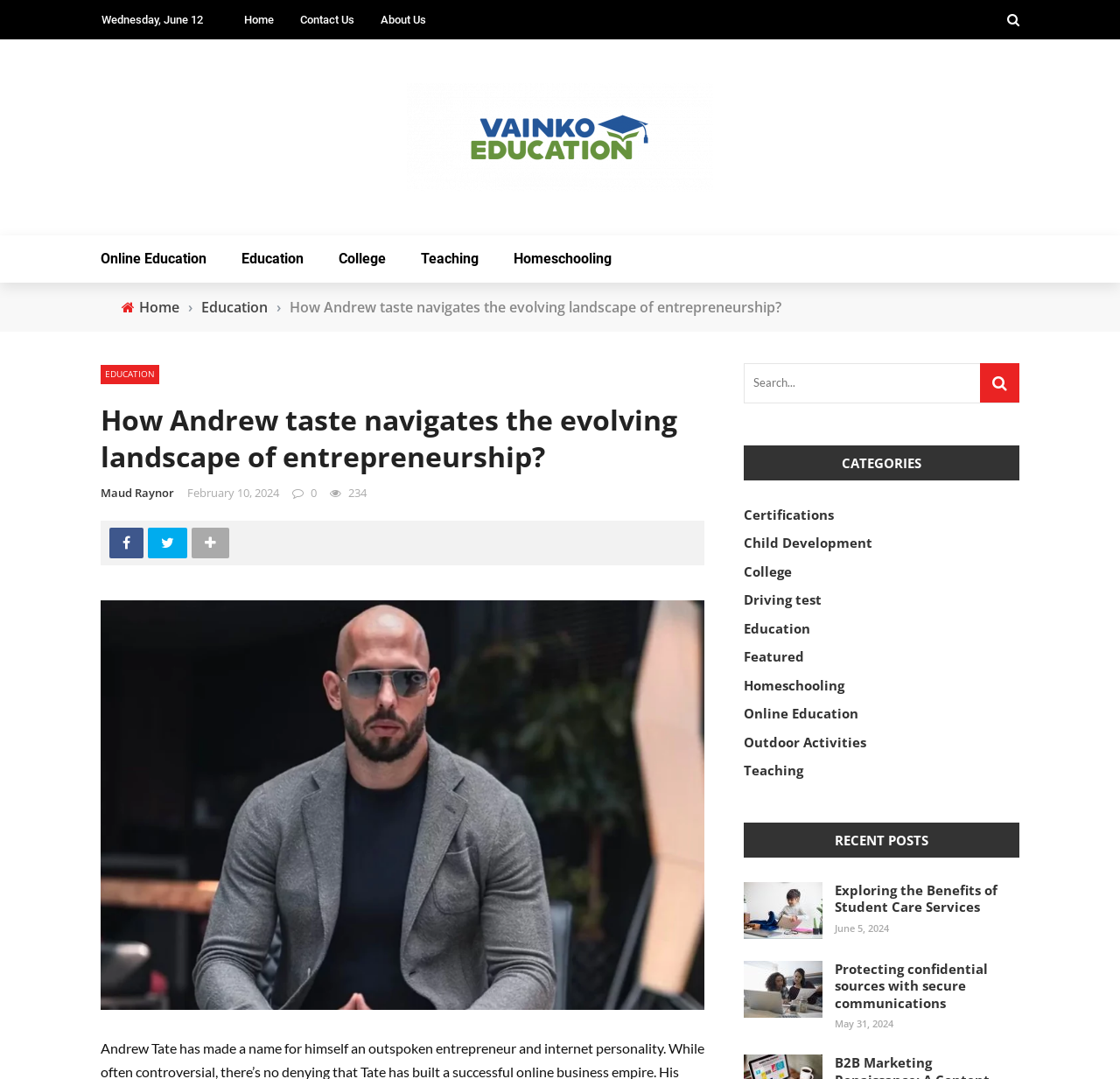Locate the bounding box coordinates of the area where you should click to accomplish the instruction: "Read the 'Exploring the Benefits of Student Care Services' post".

[0.664, 0.817, 0.91, 0.849]